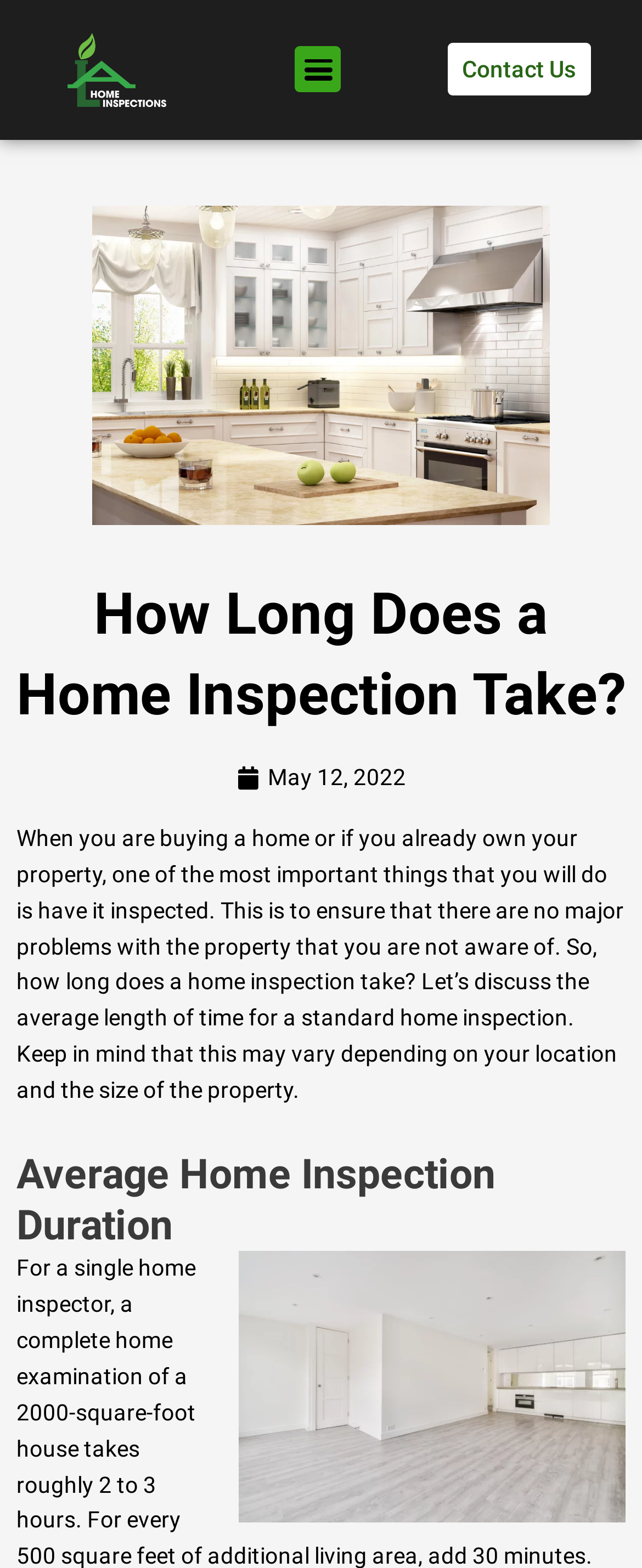Please provide a brief answer to the question using only one word or phrase: 
What is the purpose of a home inspection?

To ensure no major problems